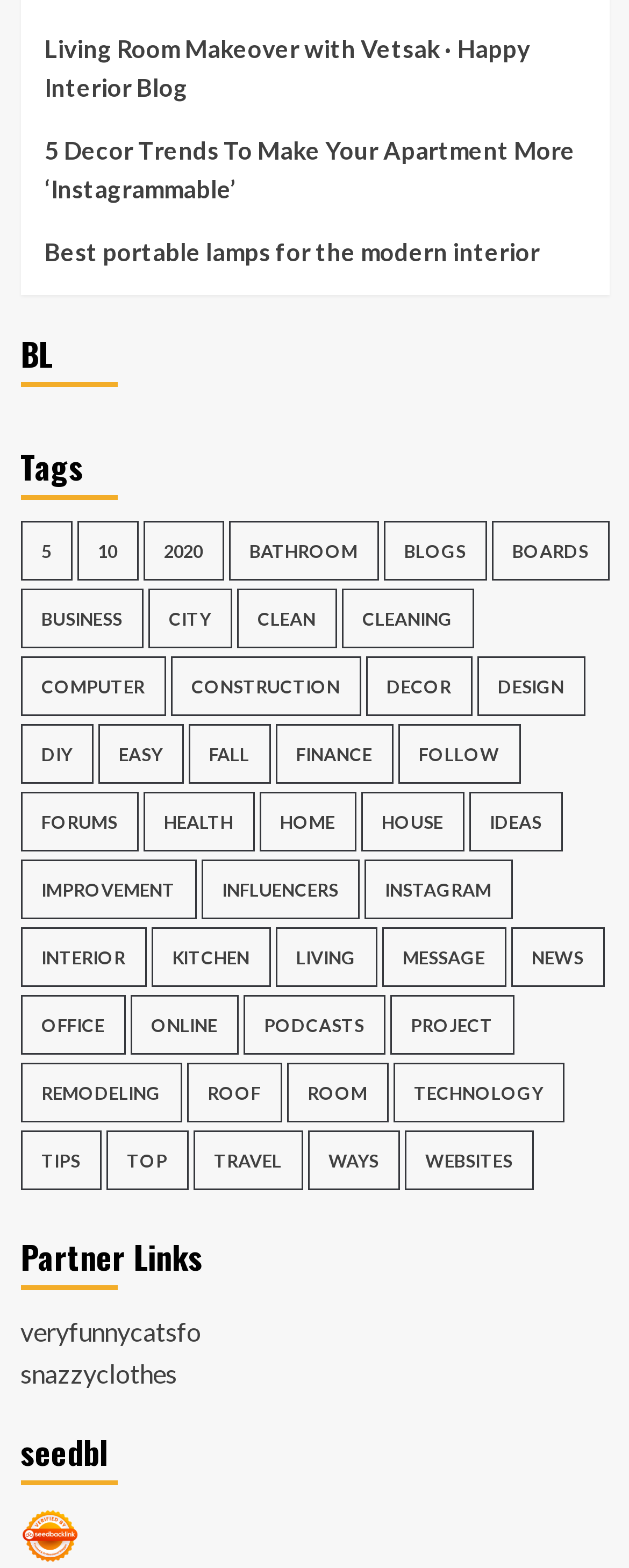Please specify the bounding box coordinates of the region to click in order to perform the following instruction: "Click on the 'Living Room Makeover with Vetsak · Happy Interior Blog' link".

[0.071, 0.018, 0.929, 0.083]